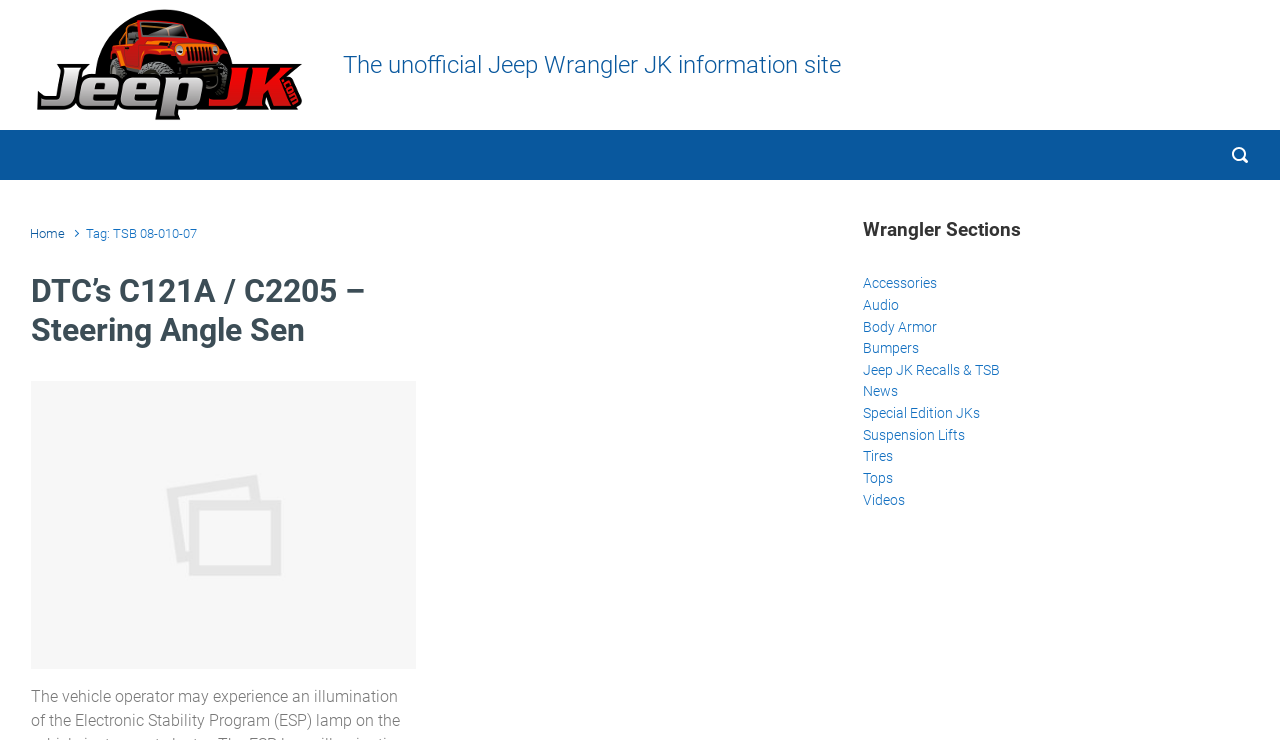Indicate the bounding box coordinates of the clickable region to achieve the following instruction: "Browse Jeep JK Recalls & TSB."

[0.674, 0.486, 0.782, 0.515]